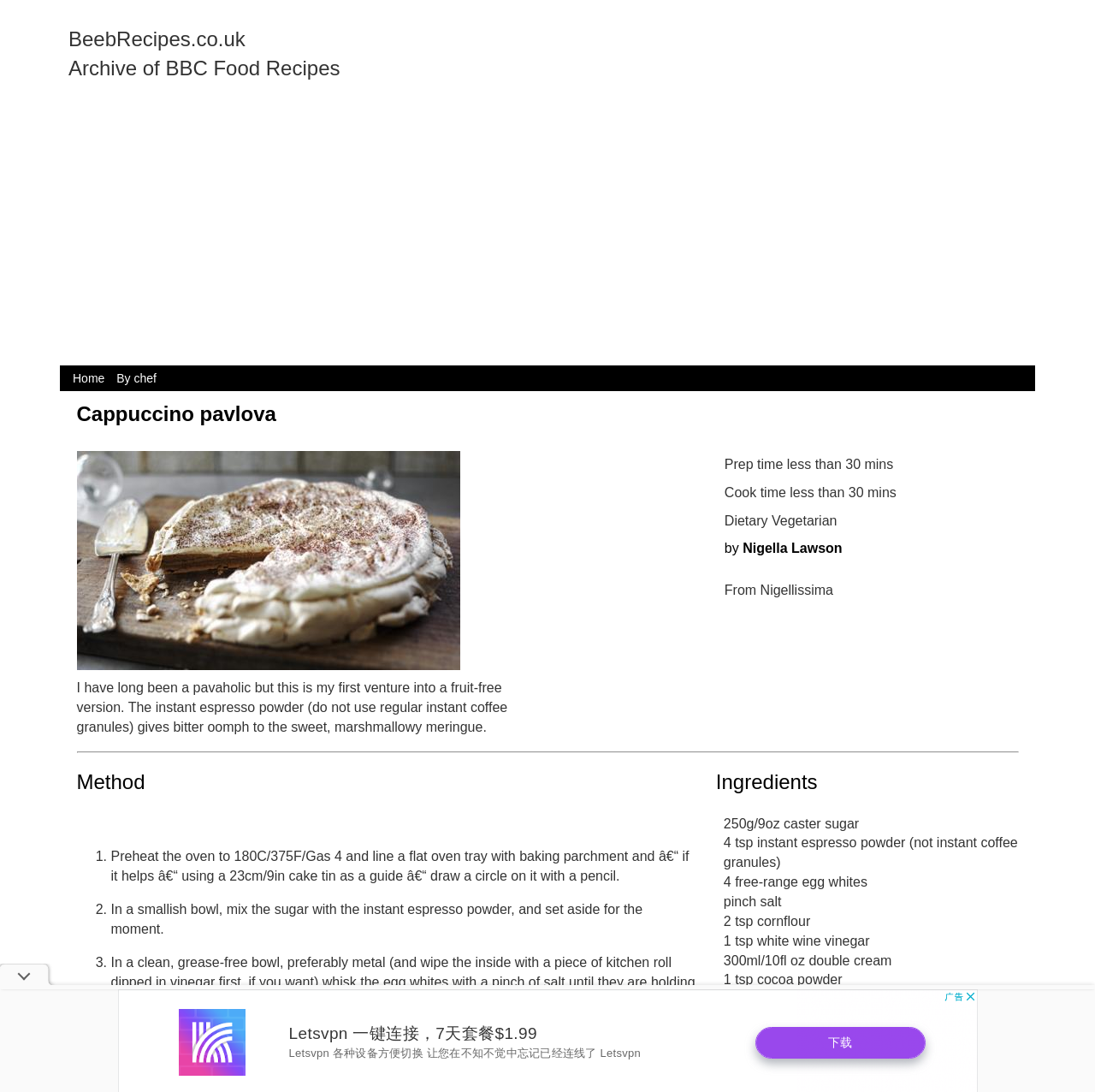What is the purpose of the vinegar in the recipe?
Please provide a single word or phrase in response based on the screenshot.

To be used with the egg whites